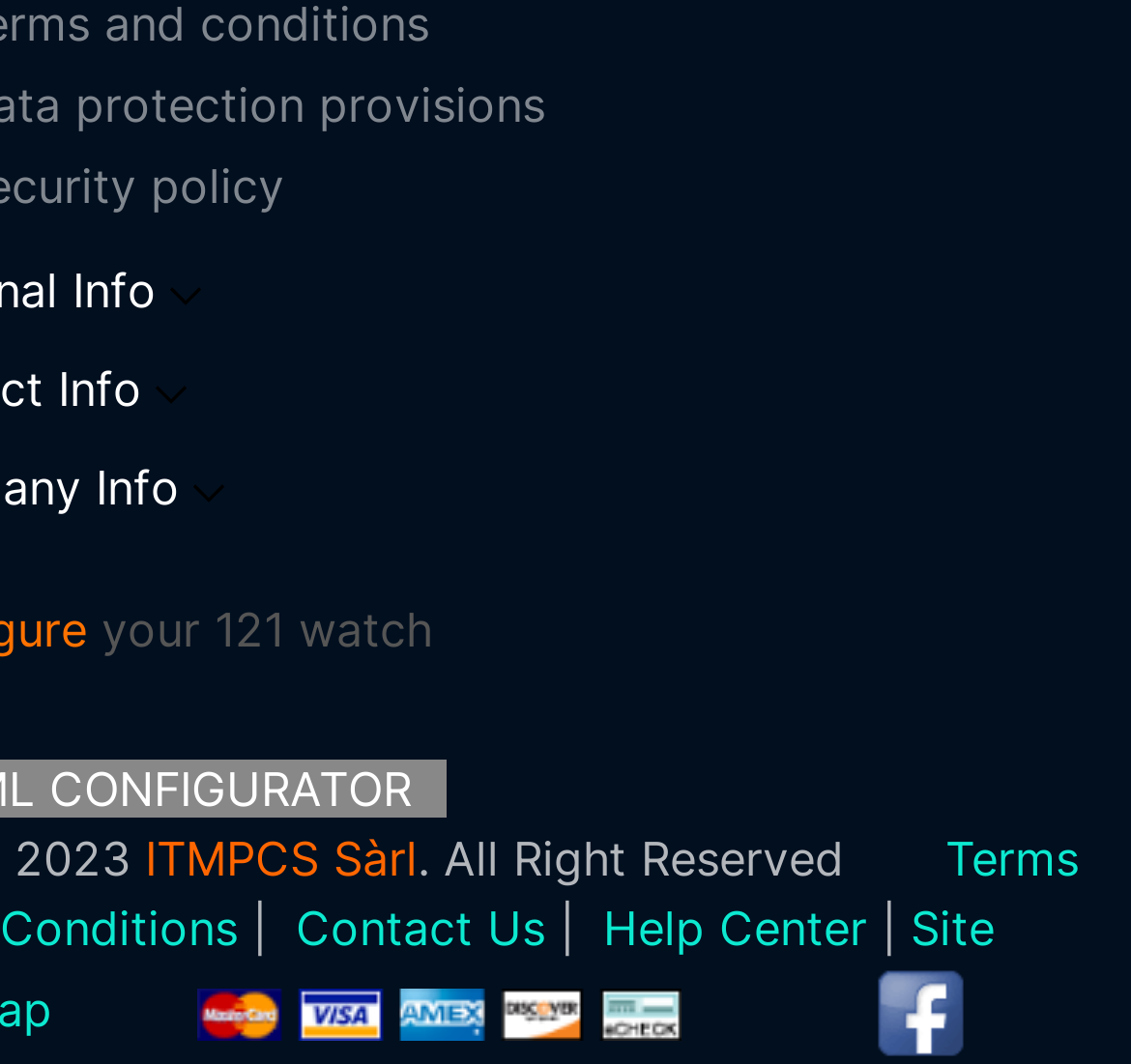Answer in one word or a short phrase: 
What is the theme of the webpage?

Watches